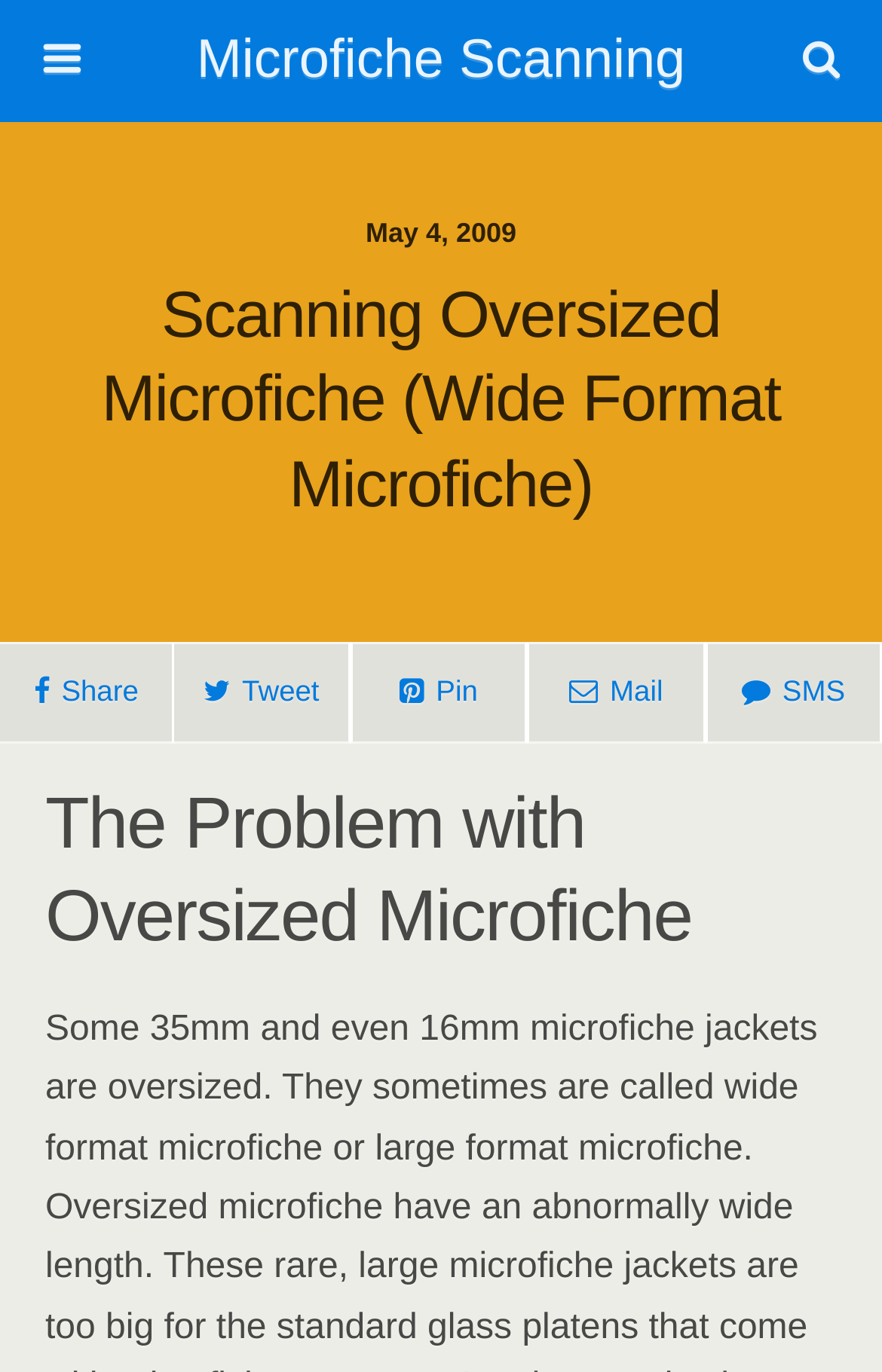Please provide the bounding box coordinate of the region that matches the element description: name="s" placeholder="Search this website…". Coordinates should be in the format (top-left x, top-left y, bottom-right x, bottom-right y) and all values should be between 0 and 1.

[0.053, 0.097, 0.756, 0.137]